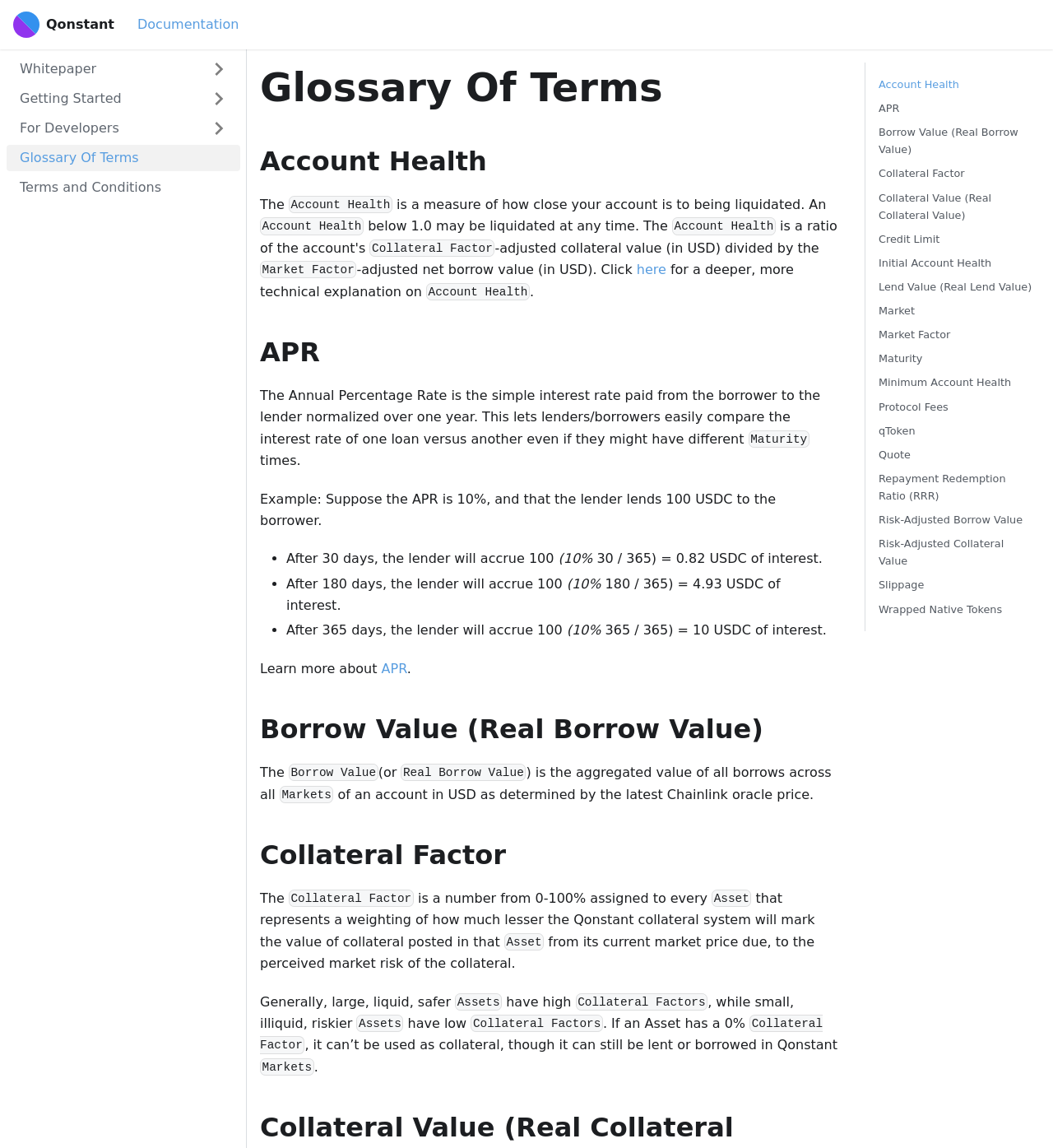Provide a thorough summary of the webpage.

The webpage is titled "Glossary Of Terms | Qonstant" and has a logo at the top left corner. Below the logo, there are several links to different sections, including "Documentation", "Whitepaper", "Getting Started", "For Developers", "Glossary Of Terms", and "Terms and Conditions".

The main content of the page is divided into several sections, each with a heading and descriptive text. The first section is "Account Health", which explains that it is a measure of how close an account is to being liquidated. The text is accompanied by a link to a more detailed explanation.

Below the "Account Health" section, there are several other sections, including "APR", "Borrow Value (Real Borrow Value)", "Collateral Factor", and others. Each section has a heading, a brief description, and sometimes additional links or lists.

The "APR" section explains that it is the simple interest rate paid from the borrower to the lender, normalized over one year. The section includes an example to illustrate how APR works.

The "Borrow Value (Real Borrow Value)" section explains that it is the aggregated value of all borrows across all markets of an account in USD, as determined by the latest Chainlink oracle price.

The "Collateral Factor" section explains that it is a number from 0-100% assigned to every asset, representing a weighting of how much lesser the Qonstant collateral system will mark the value of collateral posted in that asset.

At the bottom of the page, there are links to each of the sections, allowing users to quickly navigate to a specific topic.

Overall, the webpage appears to be a glossary or reference page, providing detailed explanations of various terms and concepts related to Qonstant.